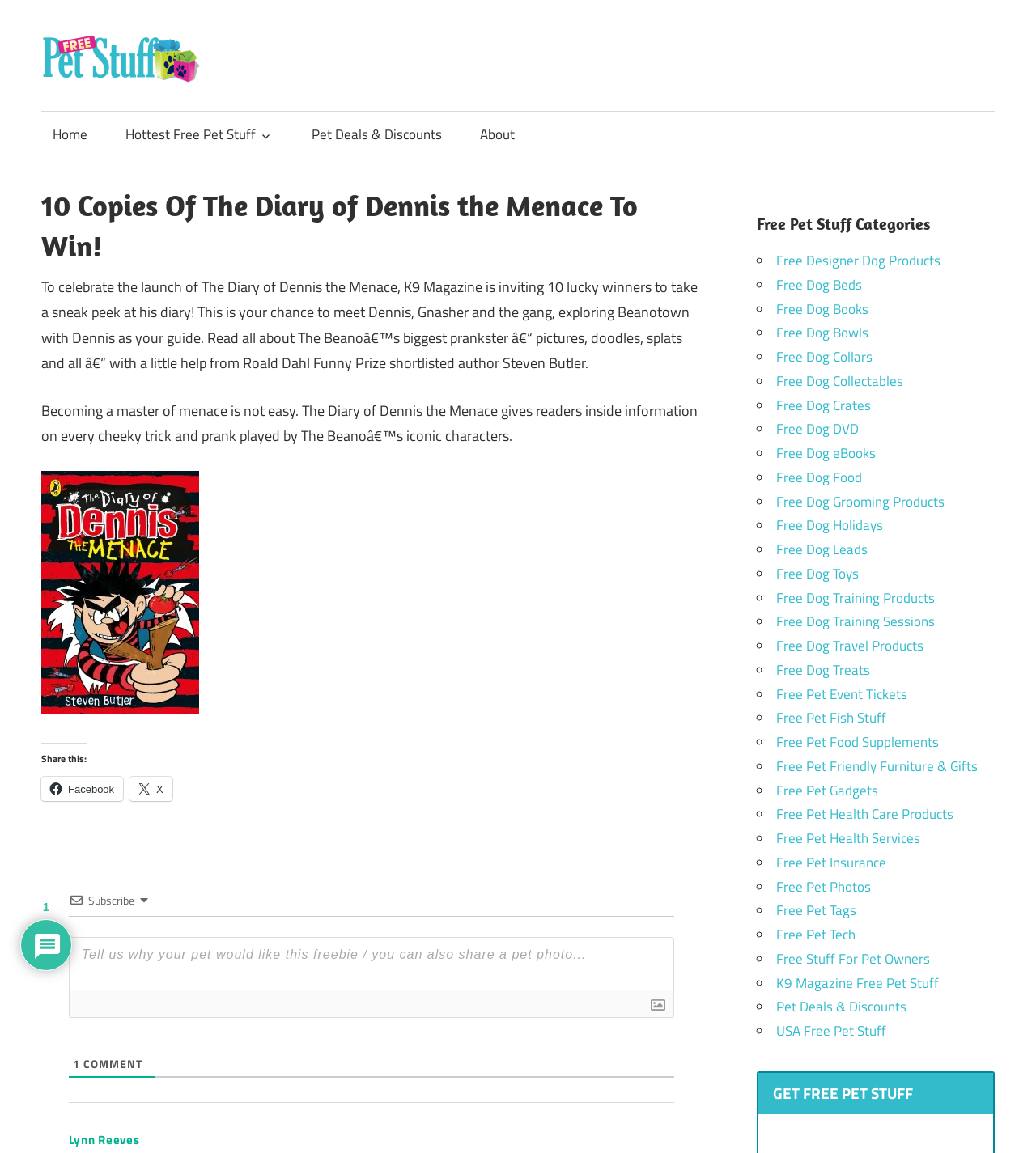Using the element description provided, determine the bounding box coordinates in the format (top-left x, top-left y, bottom-right x, bottom-right y). Ensure that all values are floating point numbers between 0 and 1. Element description: About

[0.453, 0.096, 0.508, 0.137]